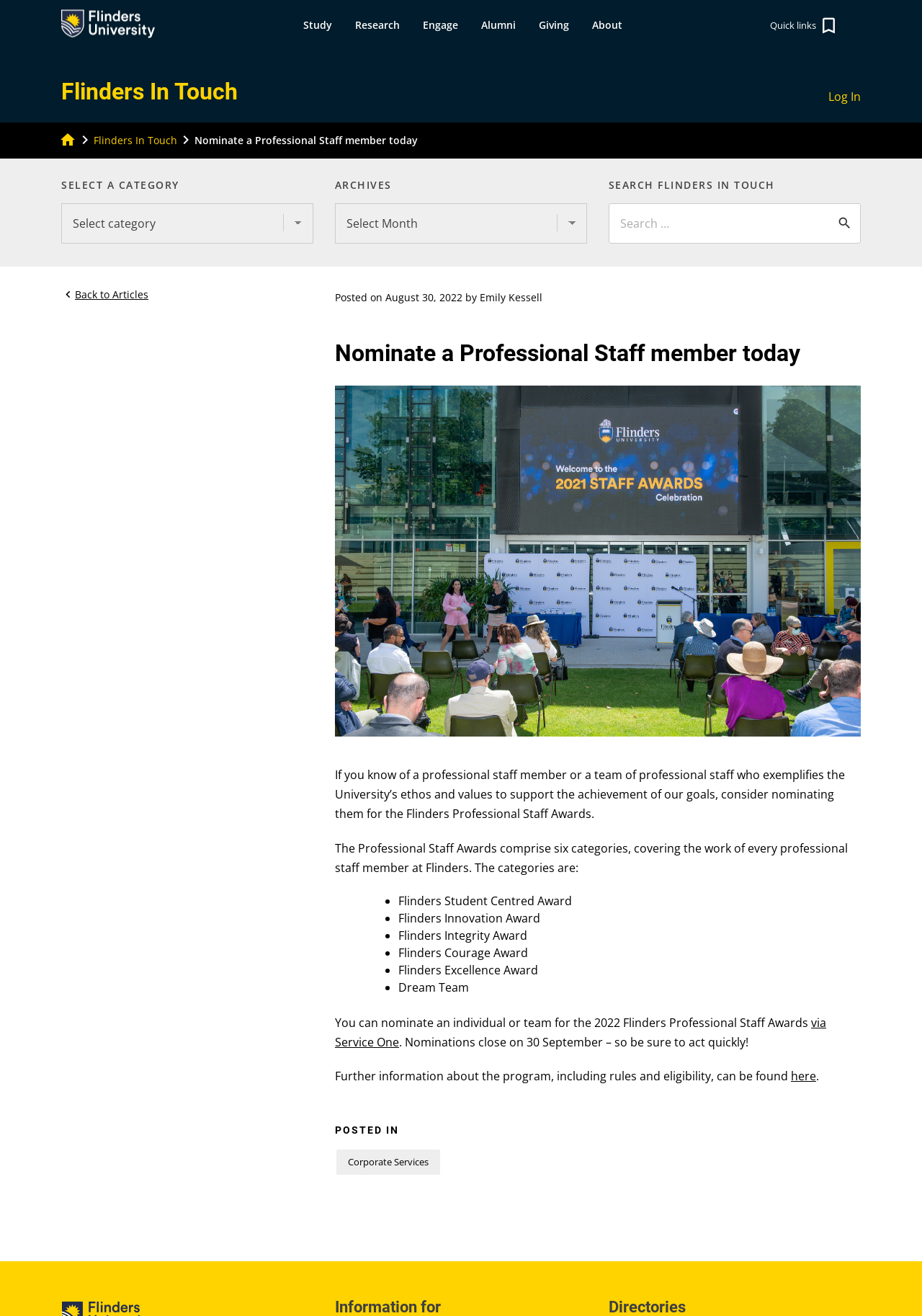Please determine the bounding box coordinates of the element to click in order to execute the following instruction: "Search for something". The coordinates should be four float numbers between 0 and 1, specified as [left, top, right, bottom].

None